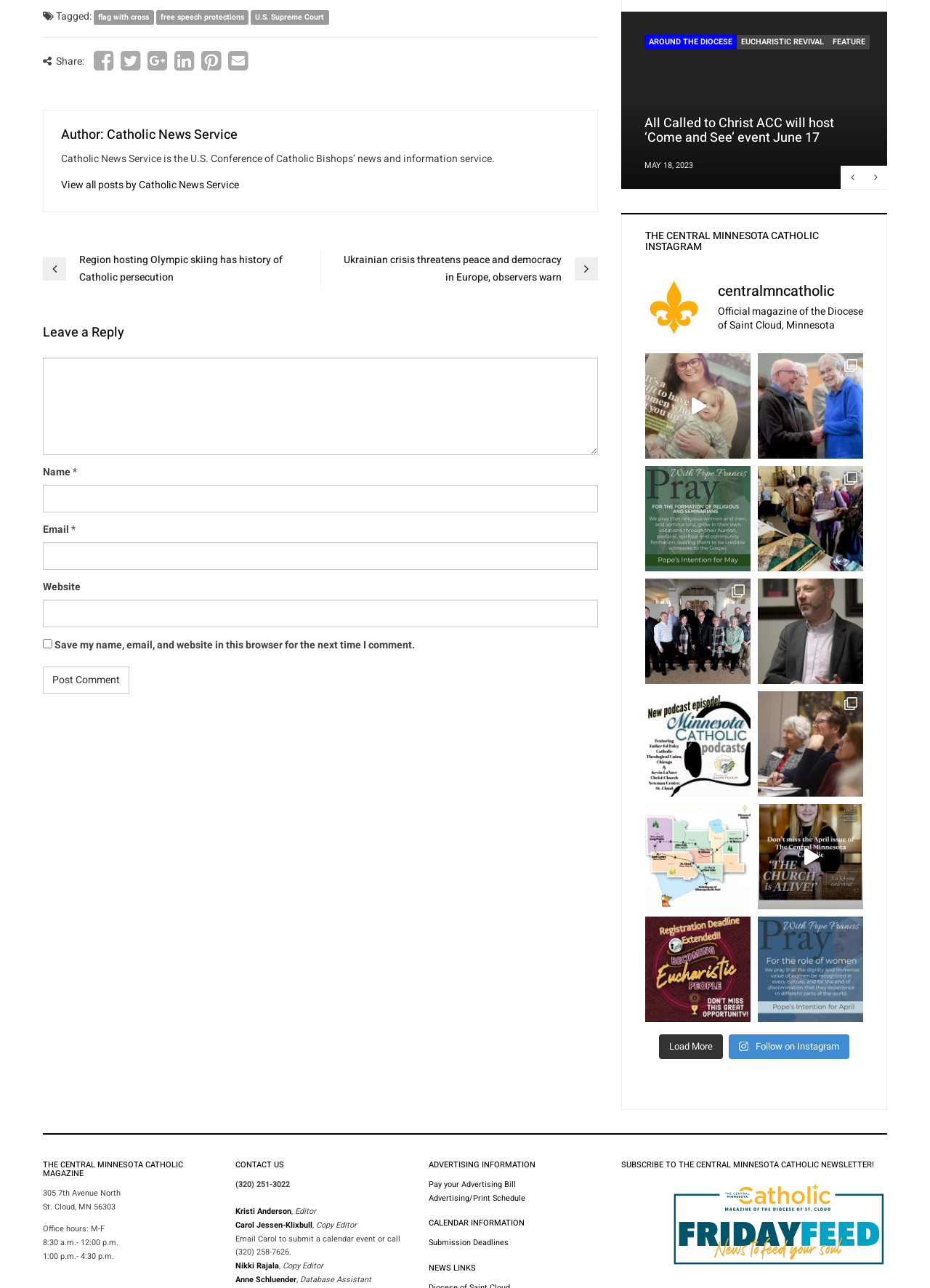Determine the bounding box coordinates for the element that should be clicked to follow this instruction: "Follow on Instagram". The coordinates should be given as four float numbers between 0 and 1, in the format [left, top, right, bottom].

[0.784, 0.803, 0.913, 0.822]